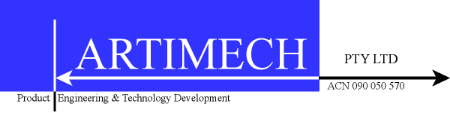Using the details from the image, please elaborate on the following question: What does the Australian Company Number refer to?

The caption states that 'ACN 090 050 570' refers to the Australian Company Number, which is a unique identifier assigned to the company.